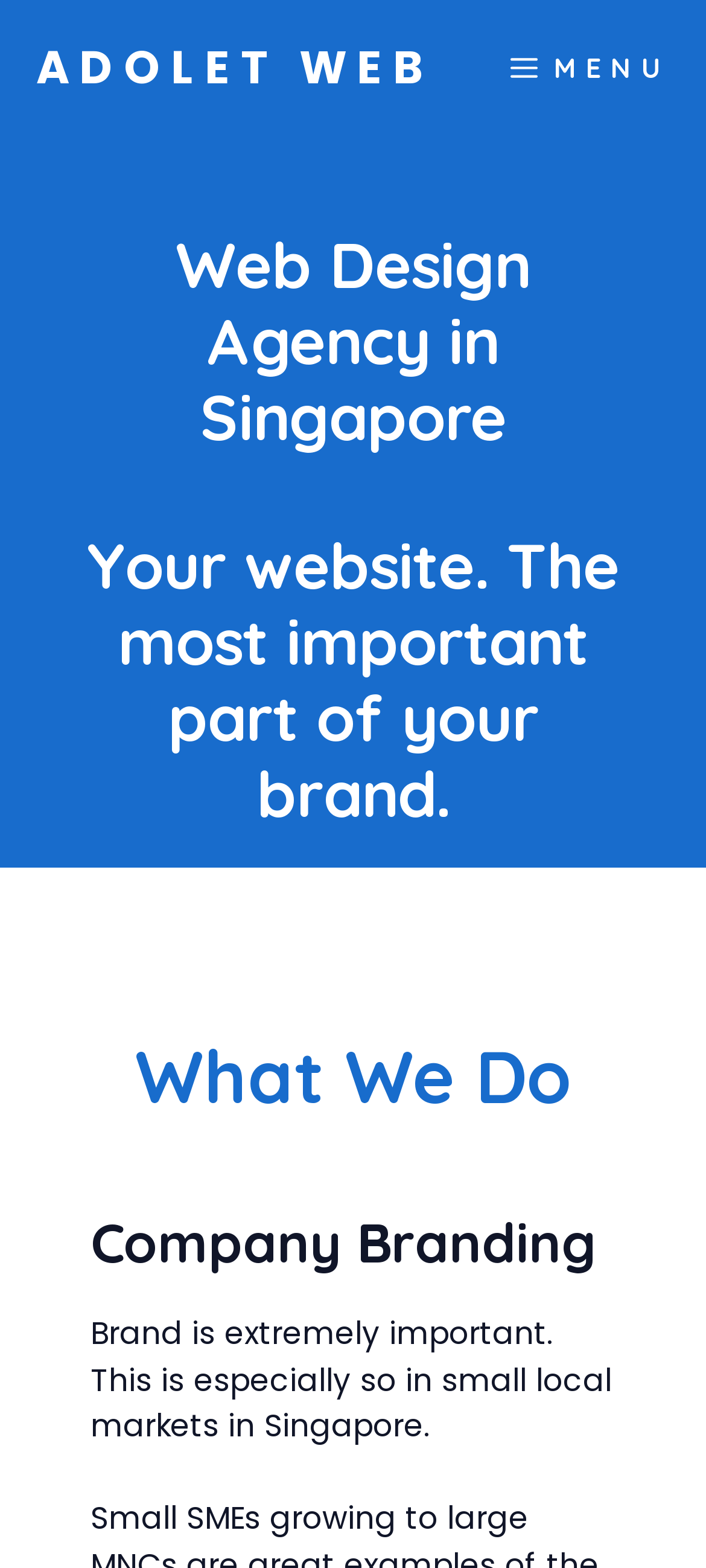Create a detailed narrative of the webpage’s visual and textual elements.

The webpage is about Adolet Web, a web design agency in Singapore. At the top, there is a primary navigation menu that spans the entire width of the page. Within this menu, there is a link to the agency's name, "ADOLET WEB", located on the left side, and a "MENU" button on the right side.

Below the navigation menu, there are several headings that introduce the agency's services. The first heading, "Web Design Agency in Singapore", is followed by a subheading that emphasizes the importance of a website for a brand. Further down, there is another heading, "What We Do", which is likely to introduce the agency's services.

On the lower half of the page, there is a section focused on "Company Branding". This section has a heading and a paragraph of text that explains the importance of branding, especially in small local markets in Singapore.

Overall, the webpage appears to be a brief introduction to Adolet Web and its services, with a focus on web design and company branding.